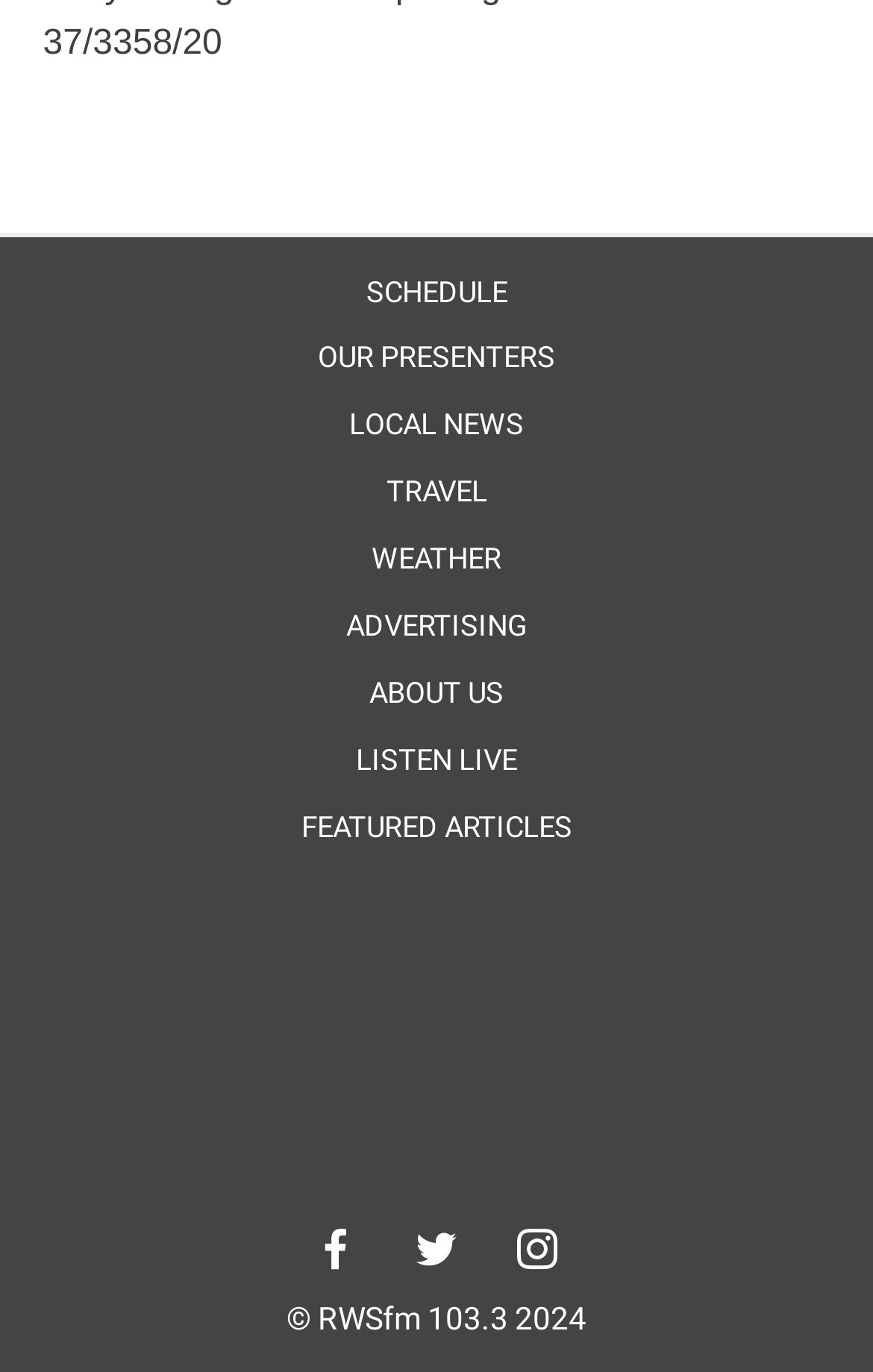Answer the question with a single word or phrase: 
How many social media links are at the bottom of the page?

3